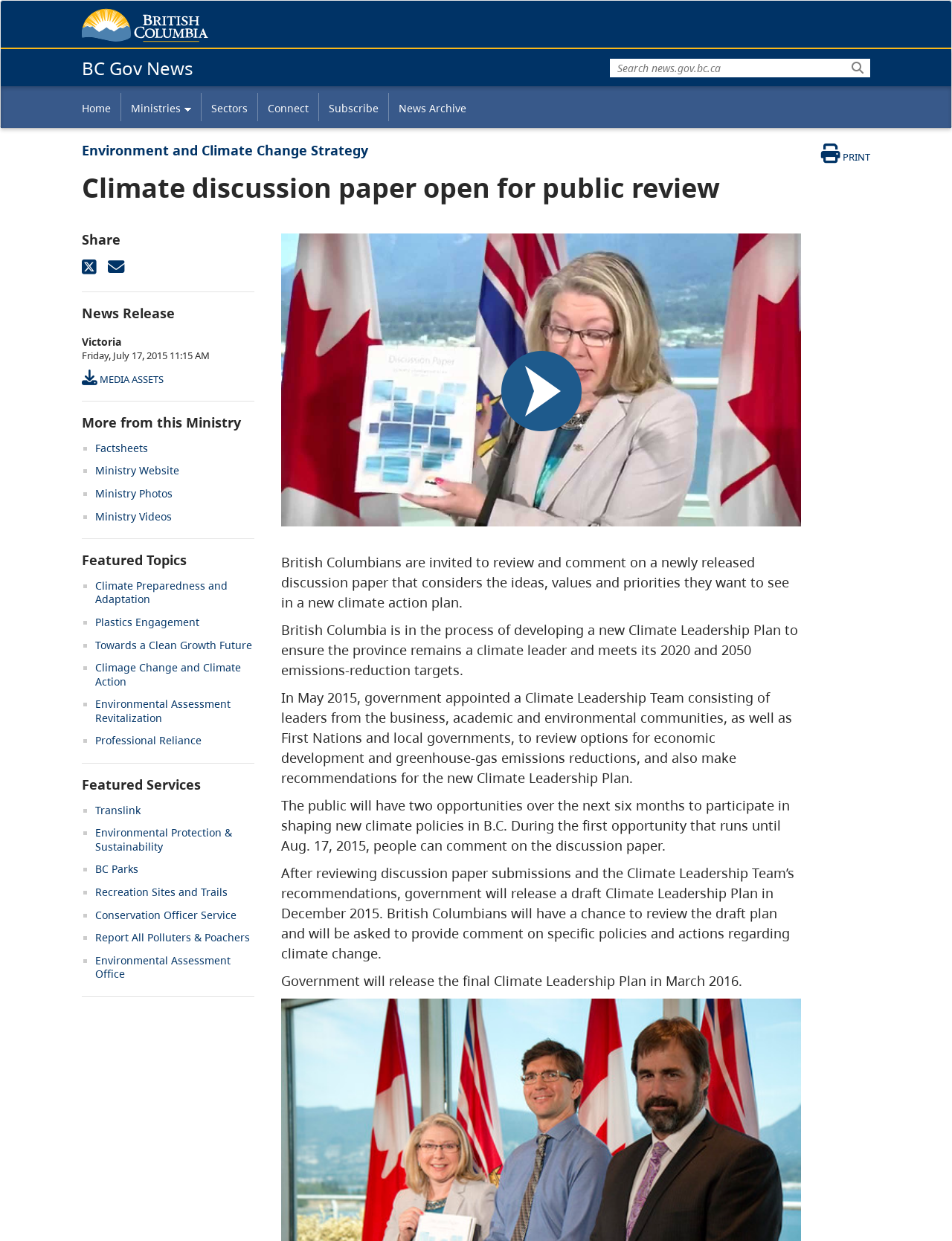What is the topic of the news release?
Based on the image, please offer an in-depth response to the question.

I determined the answer by reading the static text elements which describe the news release. The text mentions 'climate action plan' and 'greenhouse-gas emissions reductions', indicating that the topic of the news release is related to climate action.